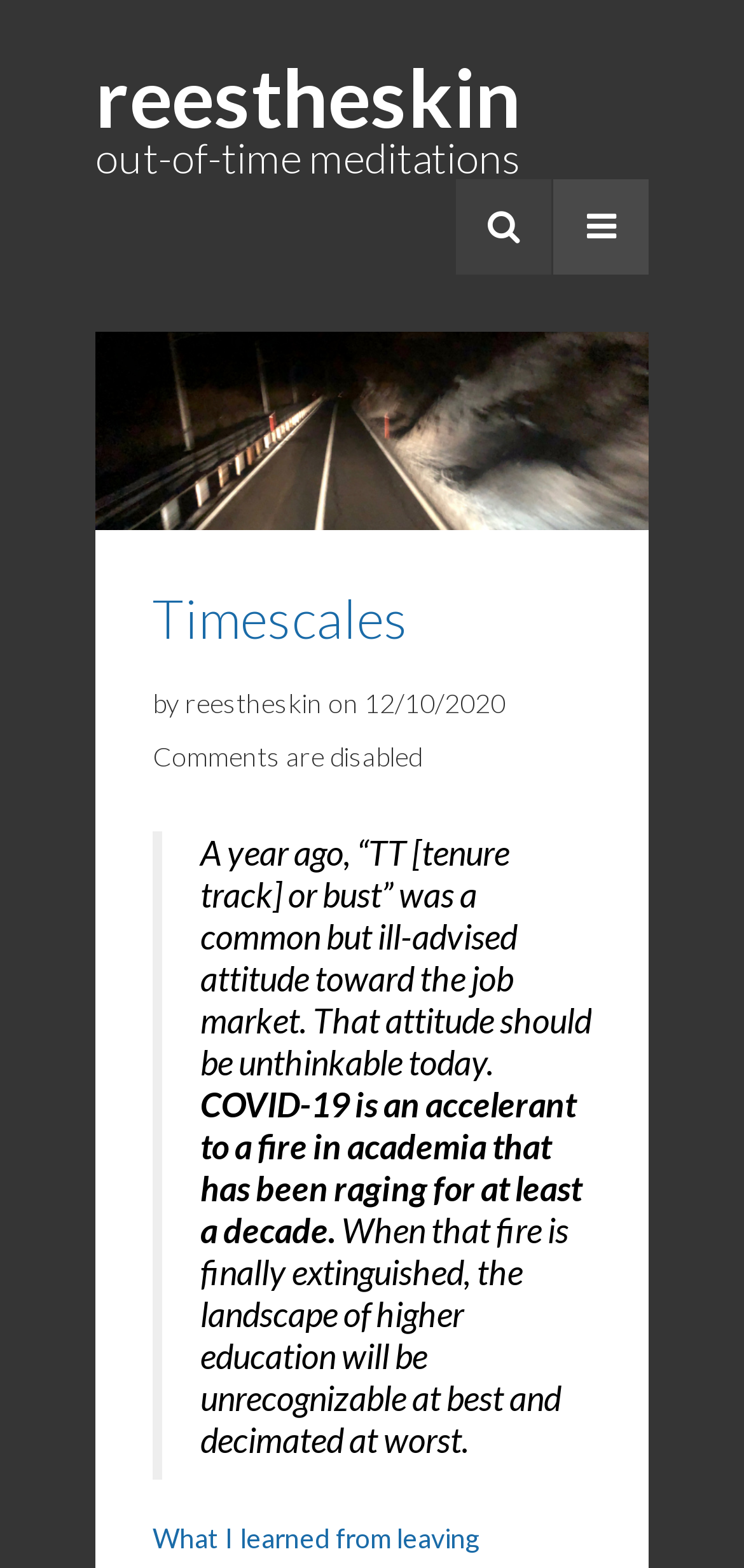Are comments enabled on this article?
Provide a short answer using one word or a brief phrase based on the image.

No